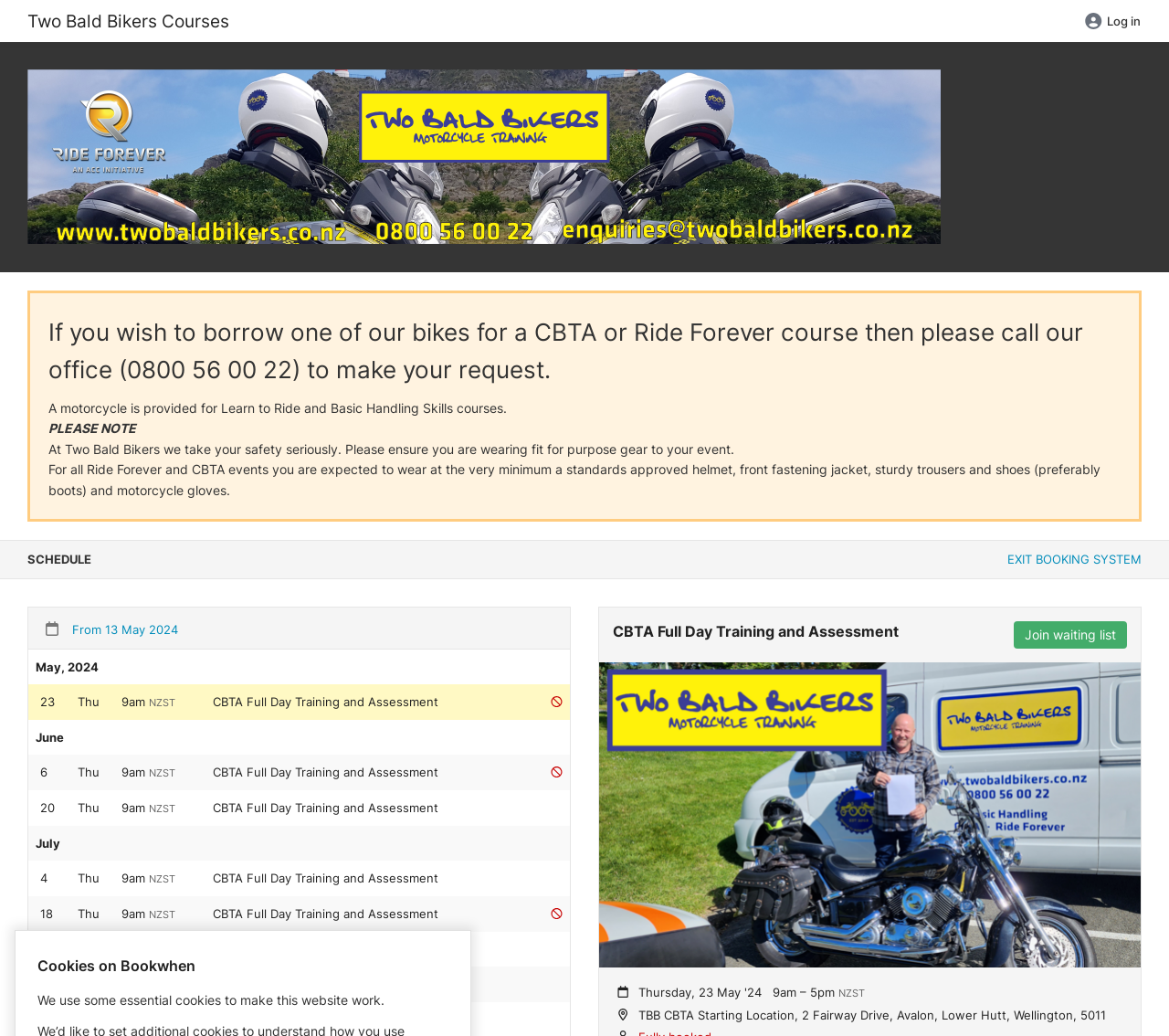What is the minimum gear required for Ride Forever and CBTA events?
Based on the screenshot, answer the question with a single word or phrase.

helmet, jacket, trousers, shoes, gloves